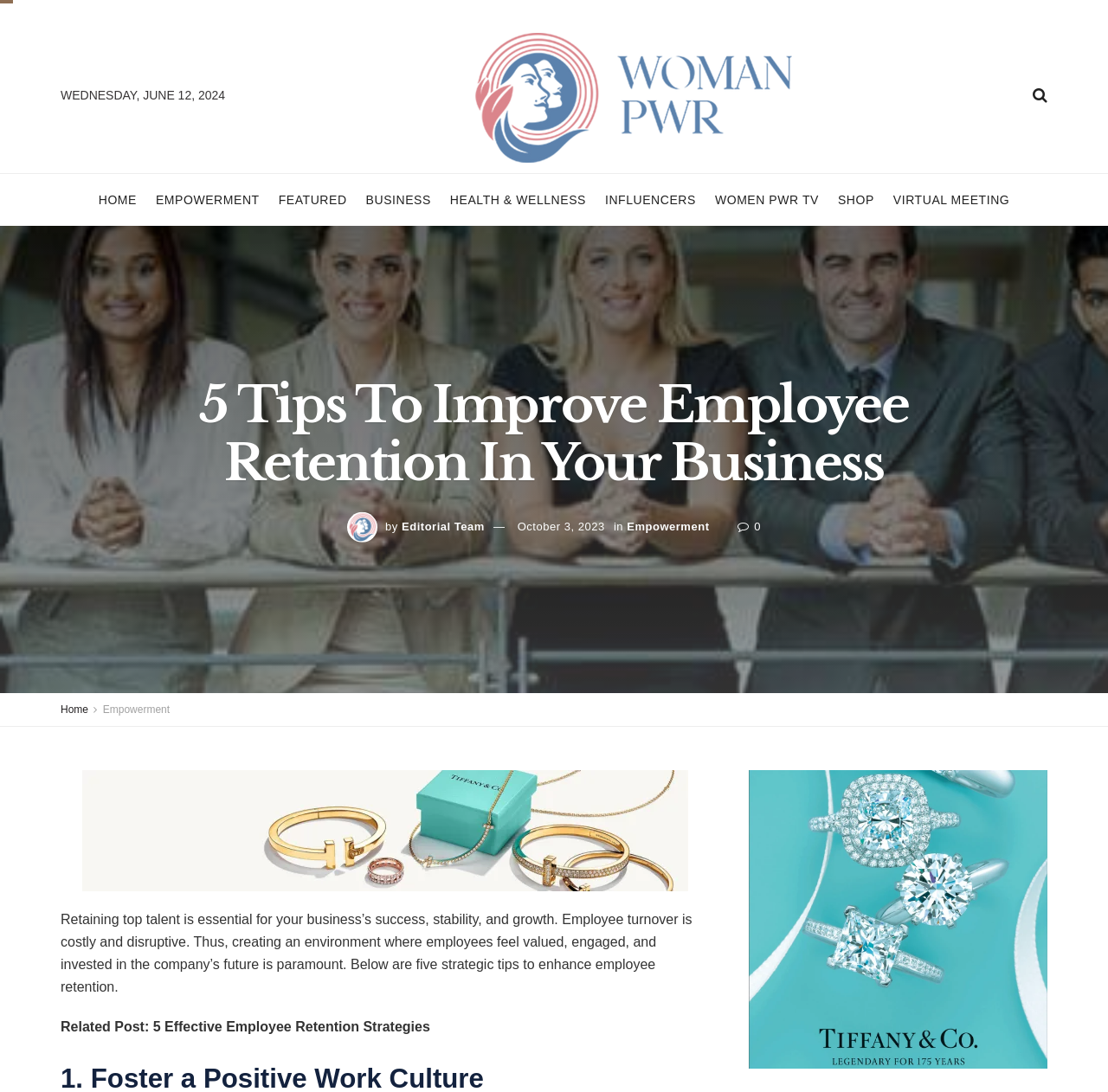Indicate the bounding box coordinates of the element that needs to be clicked to satisfy the following instruction: "Click on the Woman PWR logo". The coordinates should be four float numbers between 0 and 1, i.e., [left, top, right, bottom].

[0.392, 0.026, 0.743, 0.149]